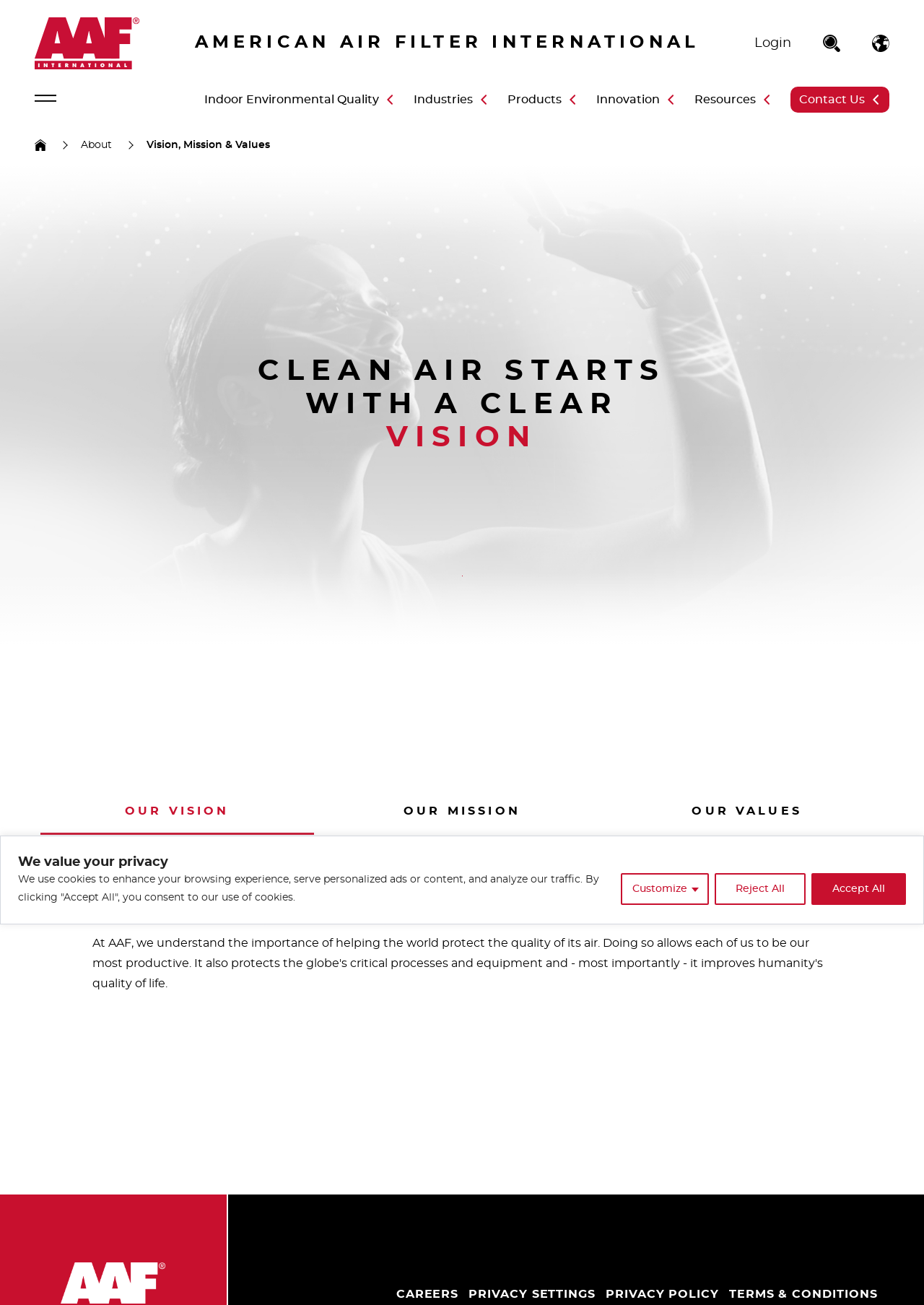What is the company name?
Look at the image and construct a detailed response to the question.

The company name can be found at the top left corner of the webpage, where the logo is located. The text 'American Air Filter International' is written in a larger font size, indicating that it is the company name.